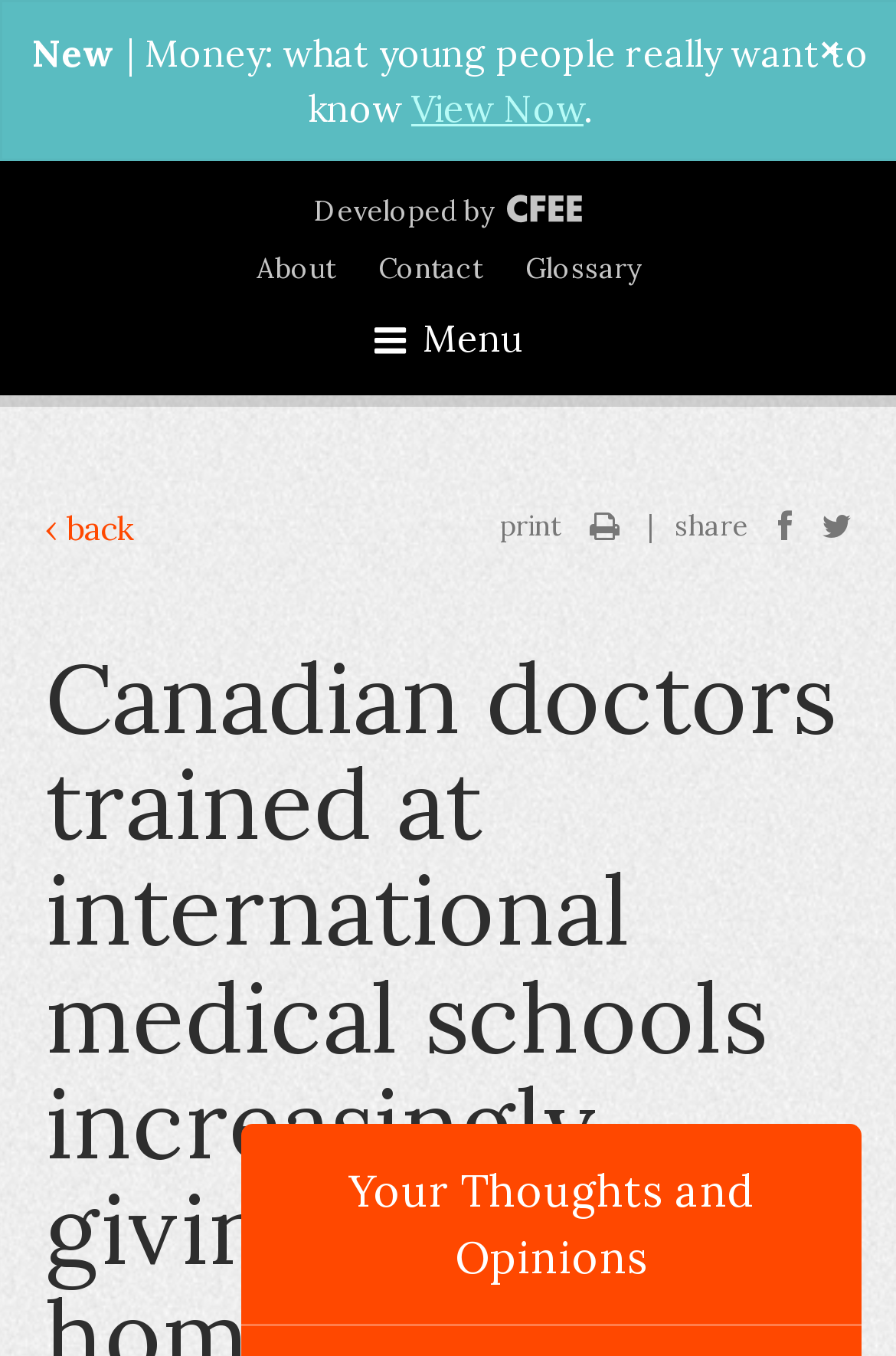What is the title of the section below the registration options?
Based on the screenshot, give a detailed explanation to answer the question.

The title of the section below the registration options is 'Your Thoughts and Opinions' which is a heading located at the bottom of the webpage.